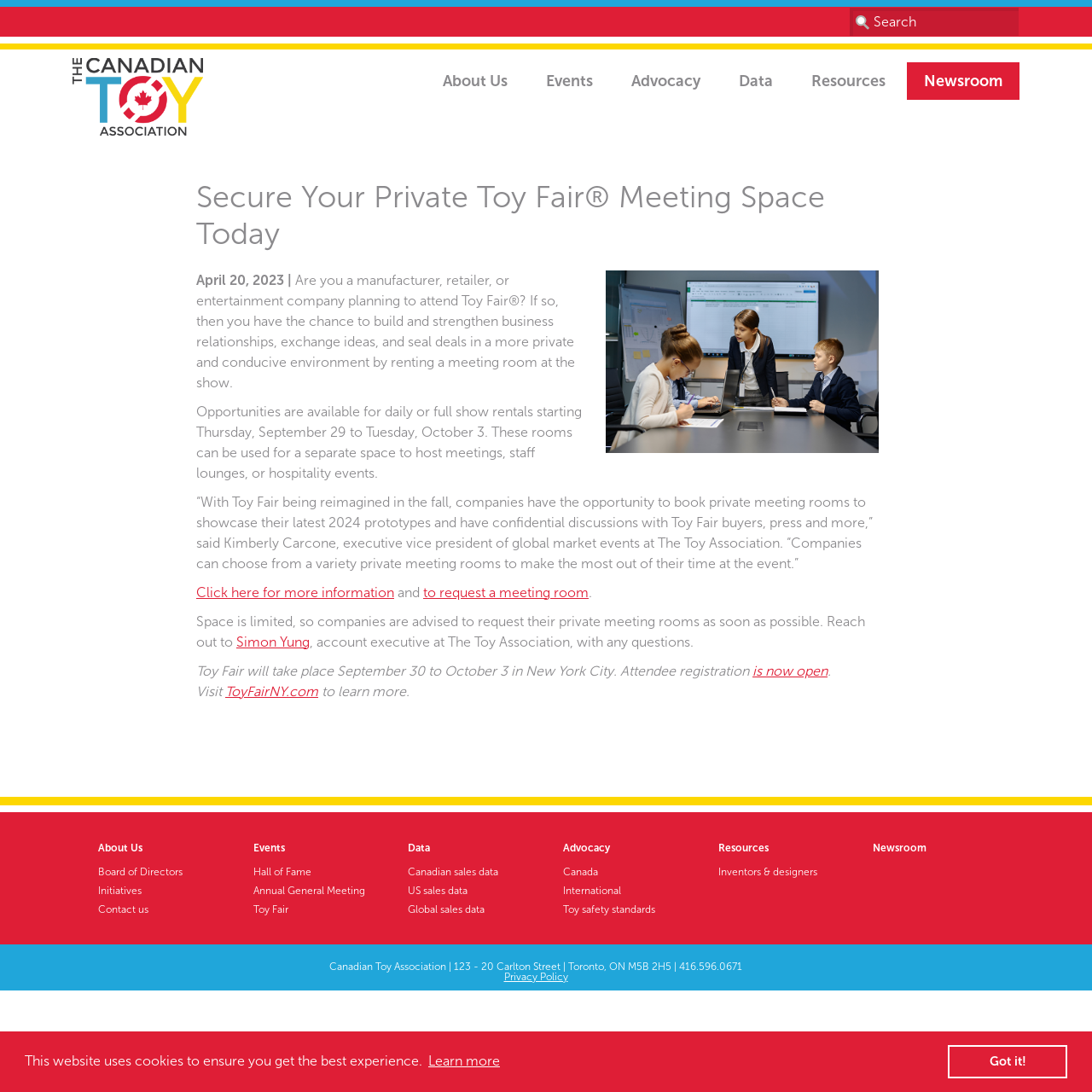When is the Toy Fair event?
Please respond to the question with a detailed and well-explained answer.

The webpage mentions that the Toy Fair event will take place from September 30 to October 3 in New York City.